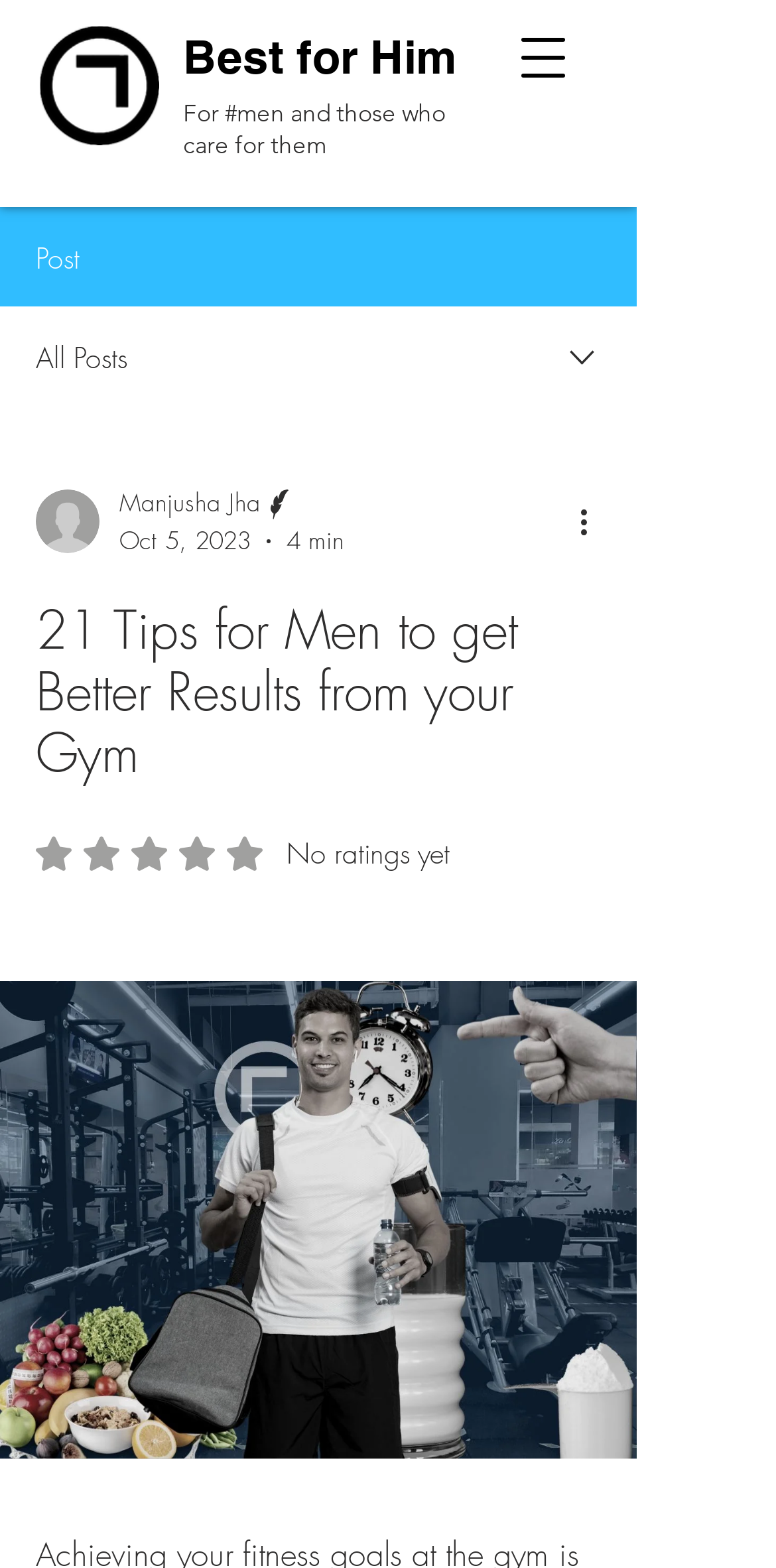Provide a short answer to the following question with just one word or phrase: What is the date of the article?

Oct 5, 2023